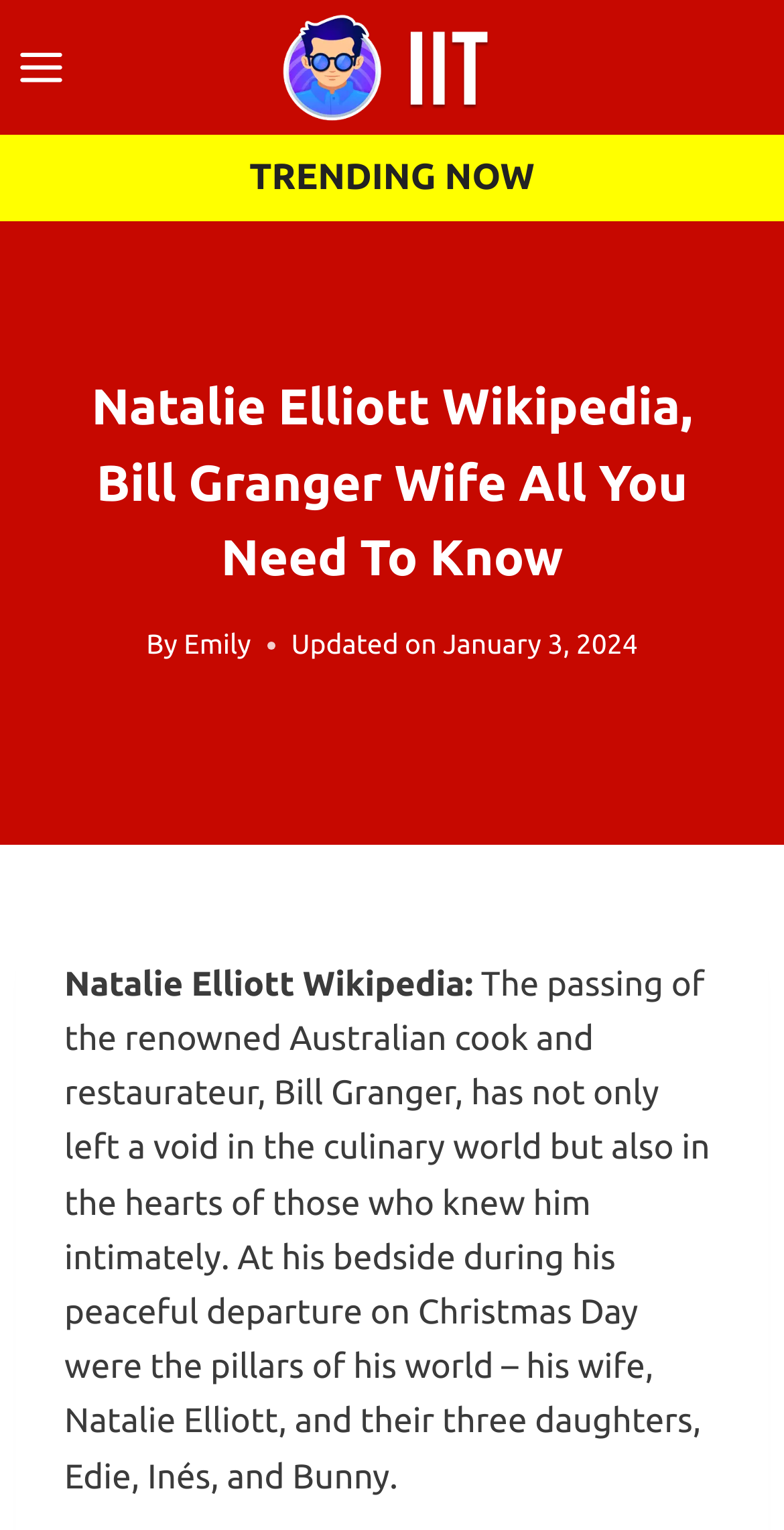Using the webpage screenshot, find the UI element described by Training. Provide the bounding box coordinates in the format (top-left x, top-left y, bottom-right x, bottom-right y), ensuring all values are floating point numbers between 0 and 1.

None